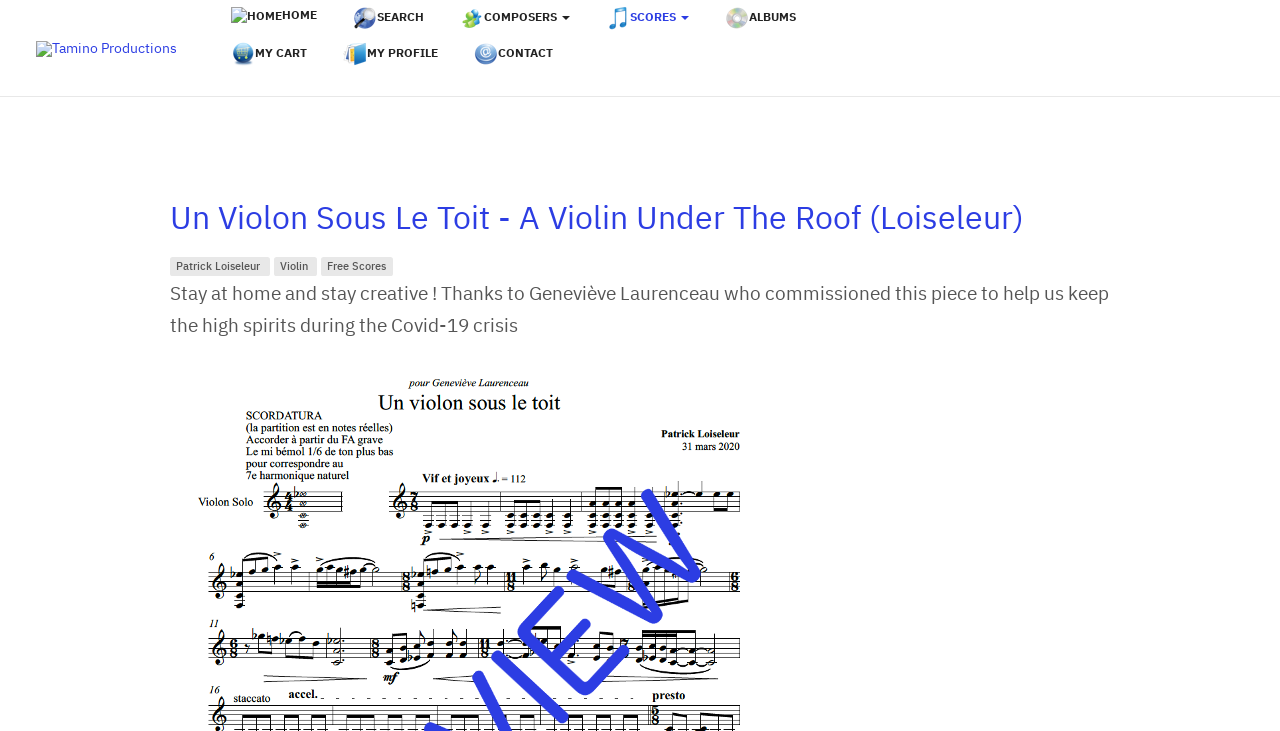Given the webpage screenshot and the description, determine the bounding box coordinates (top-left x, top-left y, bottom-right x, bottom-right y) that define the location of the UI element matching this description: parent_node: Dating Do’s title="Dating Do’s"

None